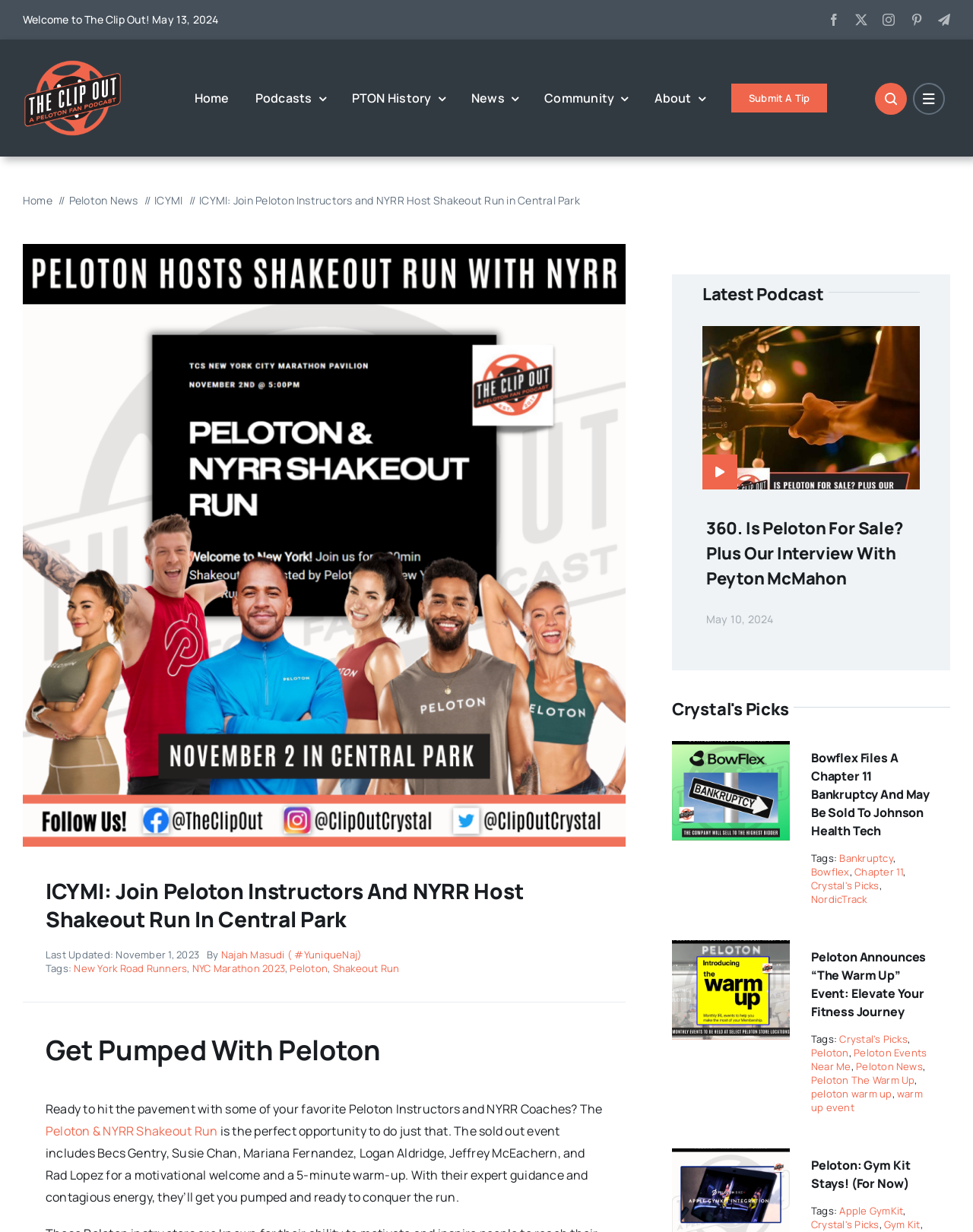Answer the following query concisely with a single word or phrase:
Who wrote the article?

Najah Masudi